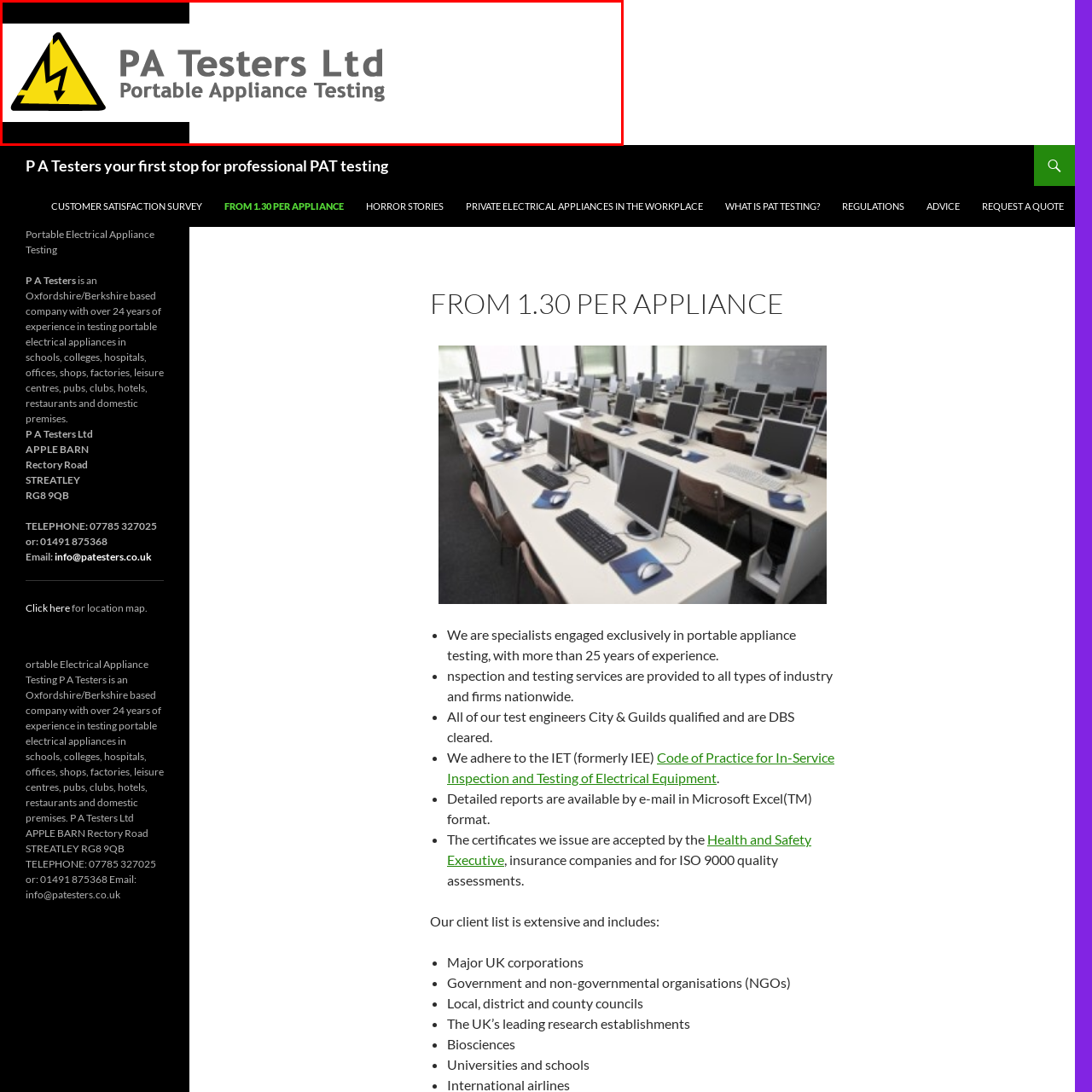Explain in detail what is depicted in the image within the red-bordered box.

The image features the logo of "PA Testers Ltd," a company specializing in portable appliance testing. The logo includes a distinctive yellow triangle with a lightning bolt, symbolizing electrical safety and awareness. To the right of the triangle, the name "PA Testers Ltd" is displayed prominently in bold, gray text, accompanied by the tagline "Portable Appliance Testing" in a slightly smaller font. This design emphasizes the company’s focus on providing professional and reliable testing services for electrical appliances, ensuring safety across various environments such as schools, hospitals, and workplaces. The overall aesthetic conveys expertise and trustworthiness in the realm of electrical safety.